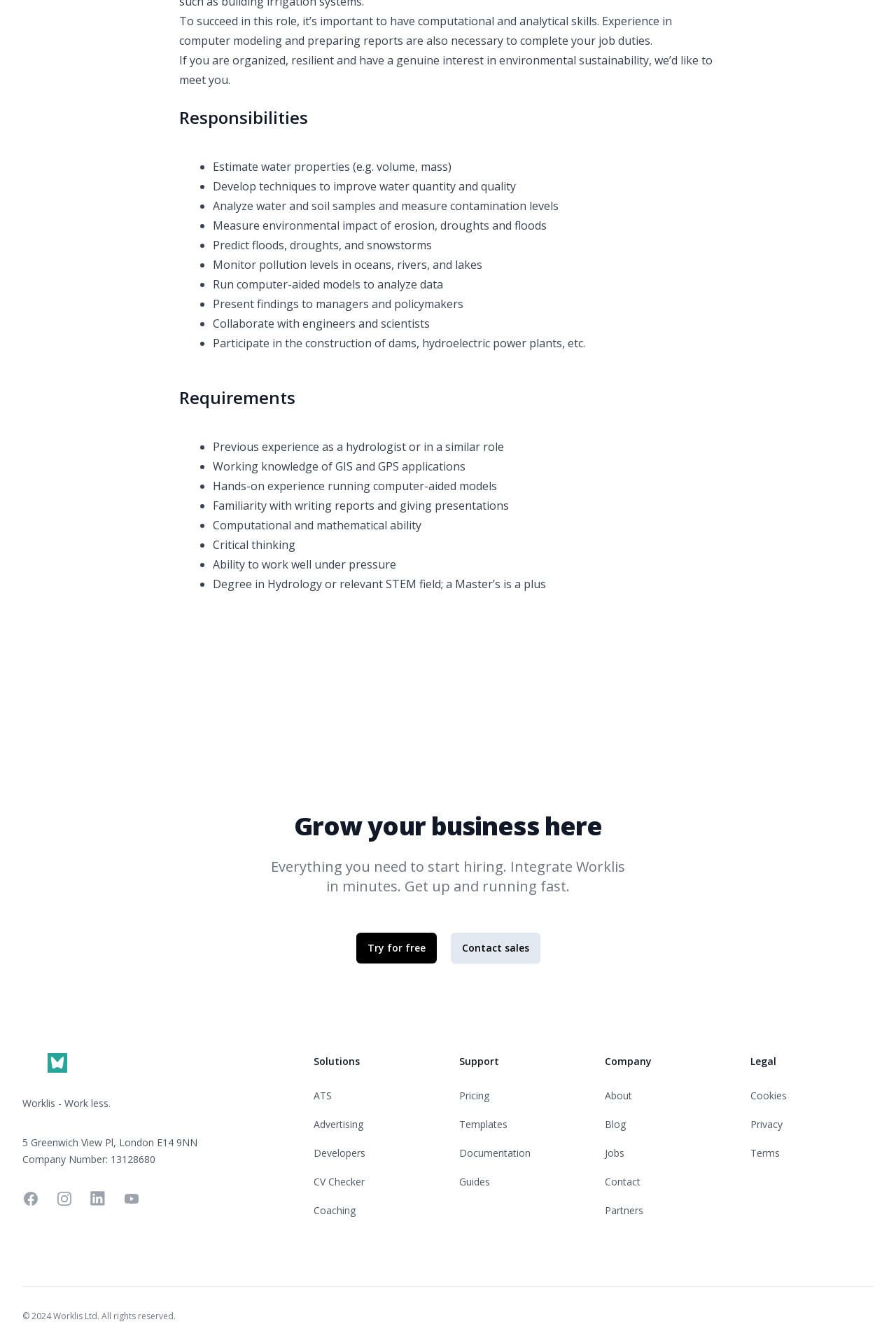Identify the bounding box coordinates for the UI element described as: "Try for free". The coordinates should be provided as four floats between 0 and 1: [left, top, right, bottom].

[0.397, 0.702, 0.487, 0.725]